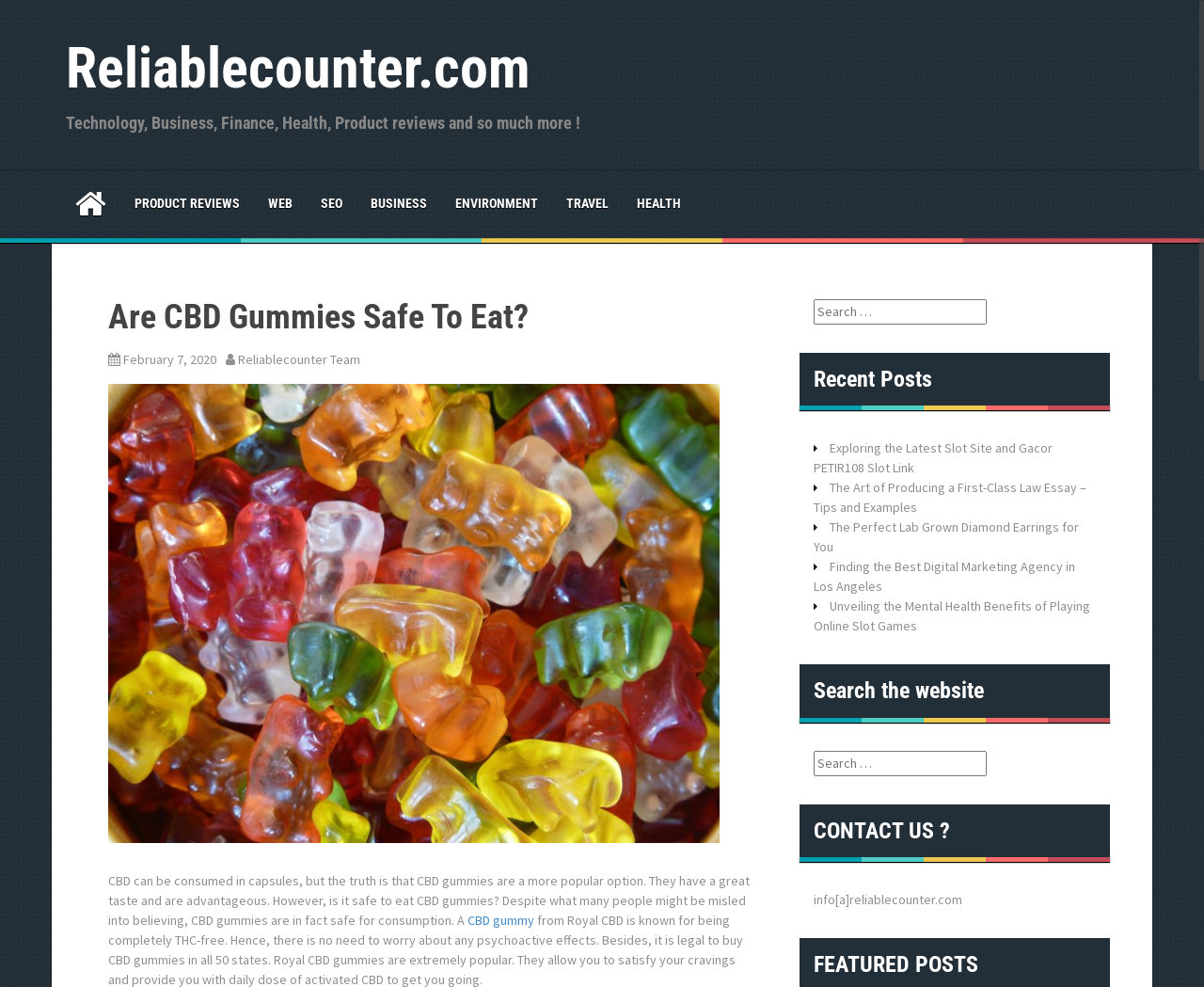Please provide the bounding box coordinate of the region that matches the element description: February 7, 2020. Coordinates should be in the format (top-left x, top-left y, bottom-right x, bottom-right y) and all values should be between 0 and 1.

[0.102, 0.356, 0.18, 0.373]